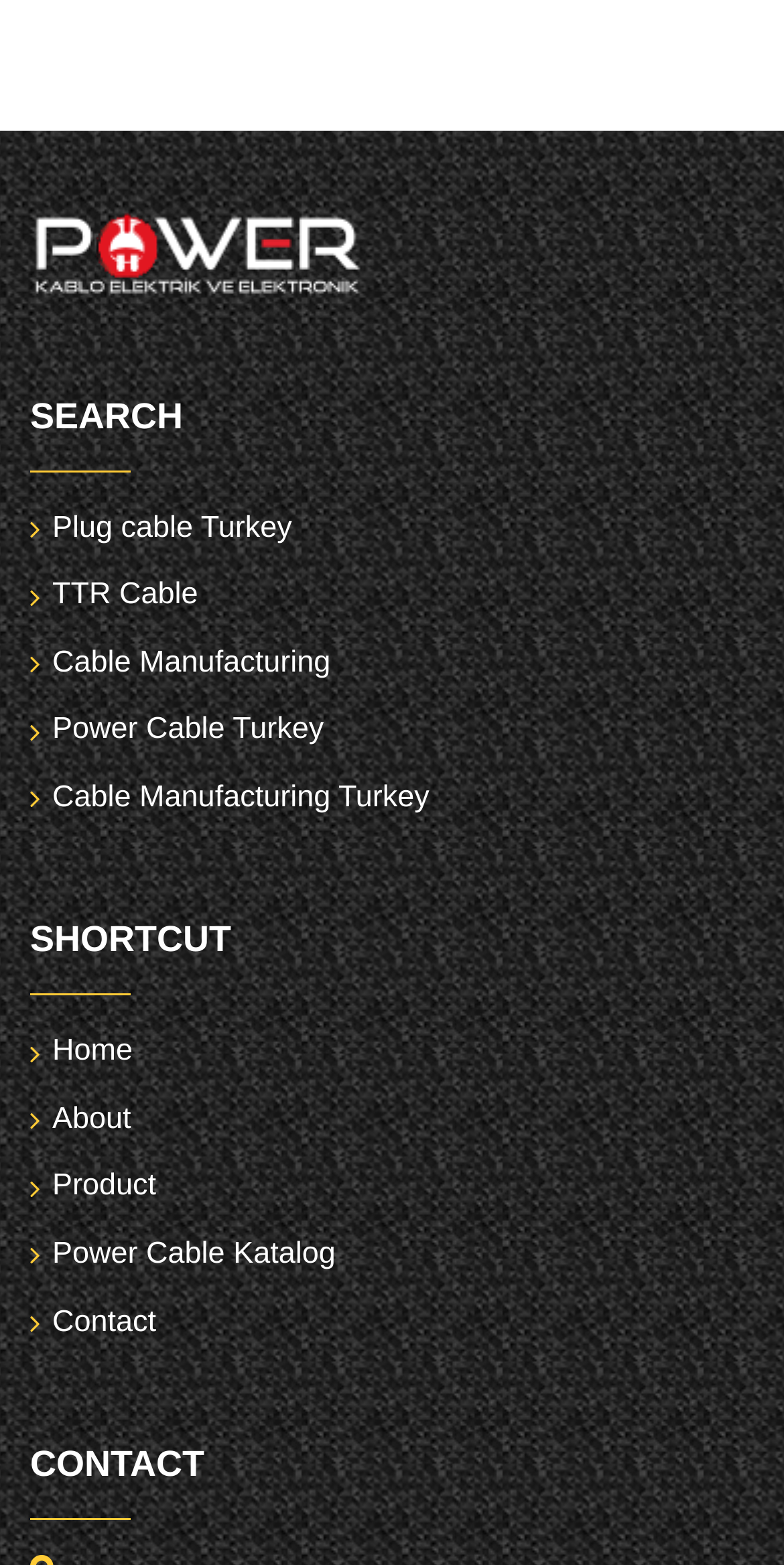Kindly determine the bounding box coordinates for the area that needs to be clicked to execute this instruction: "go to Home page".

[0.067, 0.661, 0.169, 0.683]